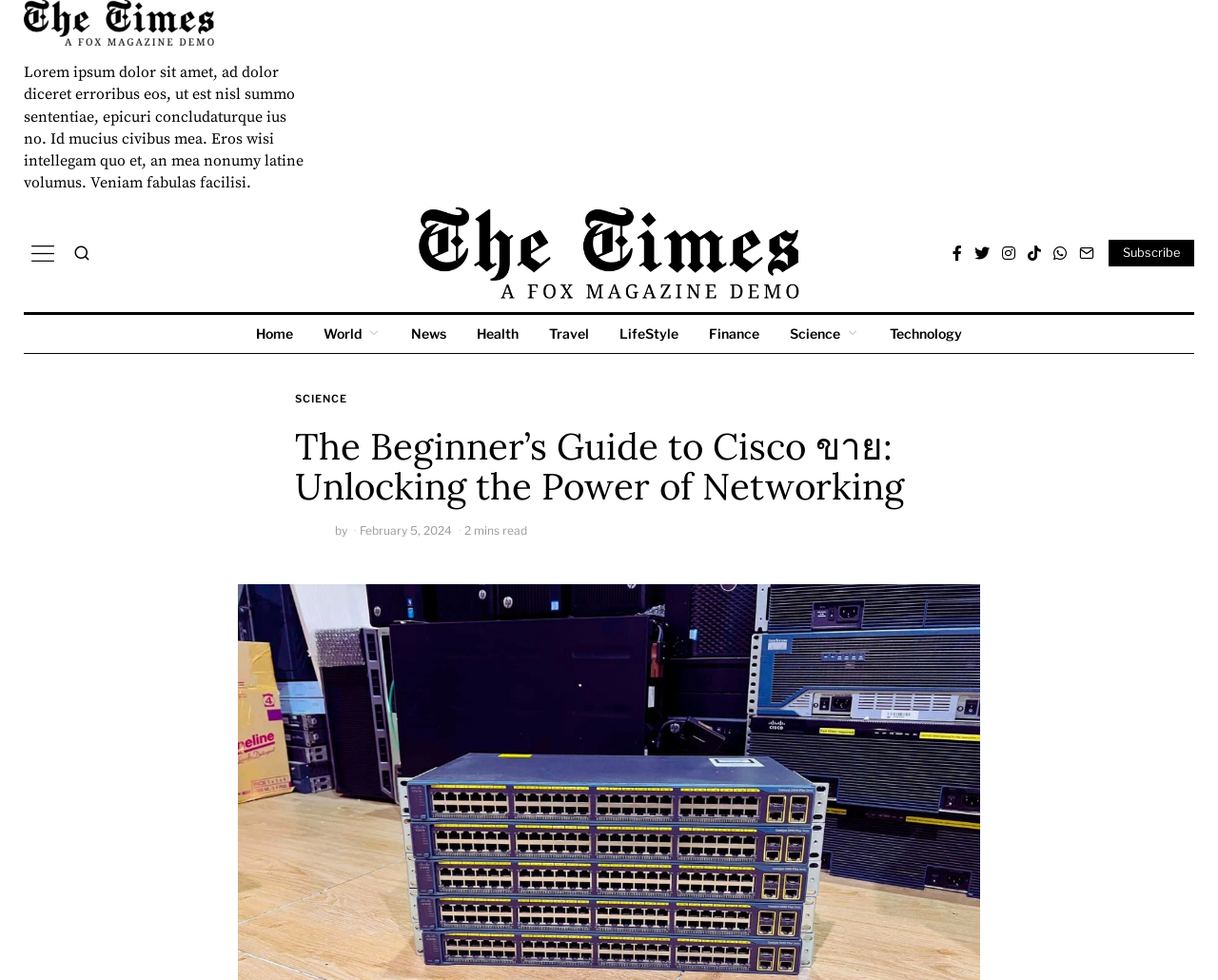Specify the bounding box coordinates of the area to click in order to execute this command: 'View the Science section'. The coordinates should consist of four float numbers ranging from 0 to 1, and should be formatted as [left, top, right, bottom].

[0.242, 0.4, 0.285, 0.415]